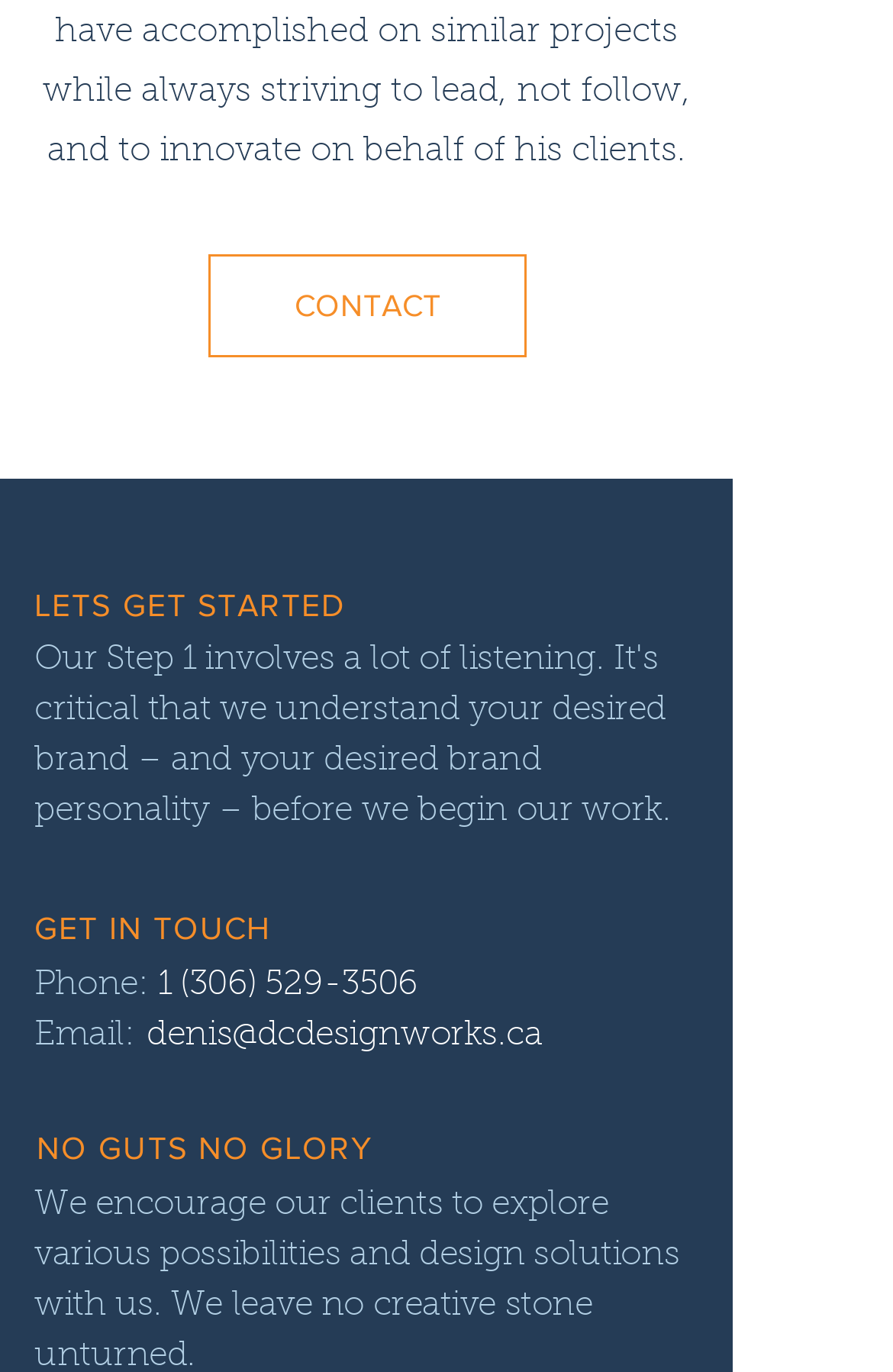Look at the image and answer the question in detail:
What is the email address to contact?

In the 'GET IN TOUCH' section, I found the email address 'denis@dcdesignworks.ca' which can be used to contact.